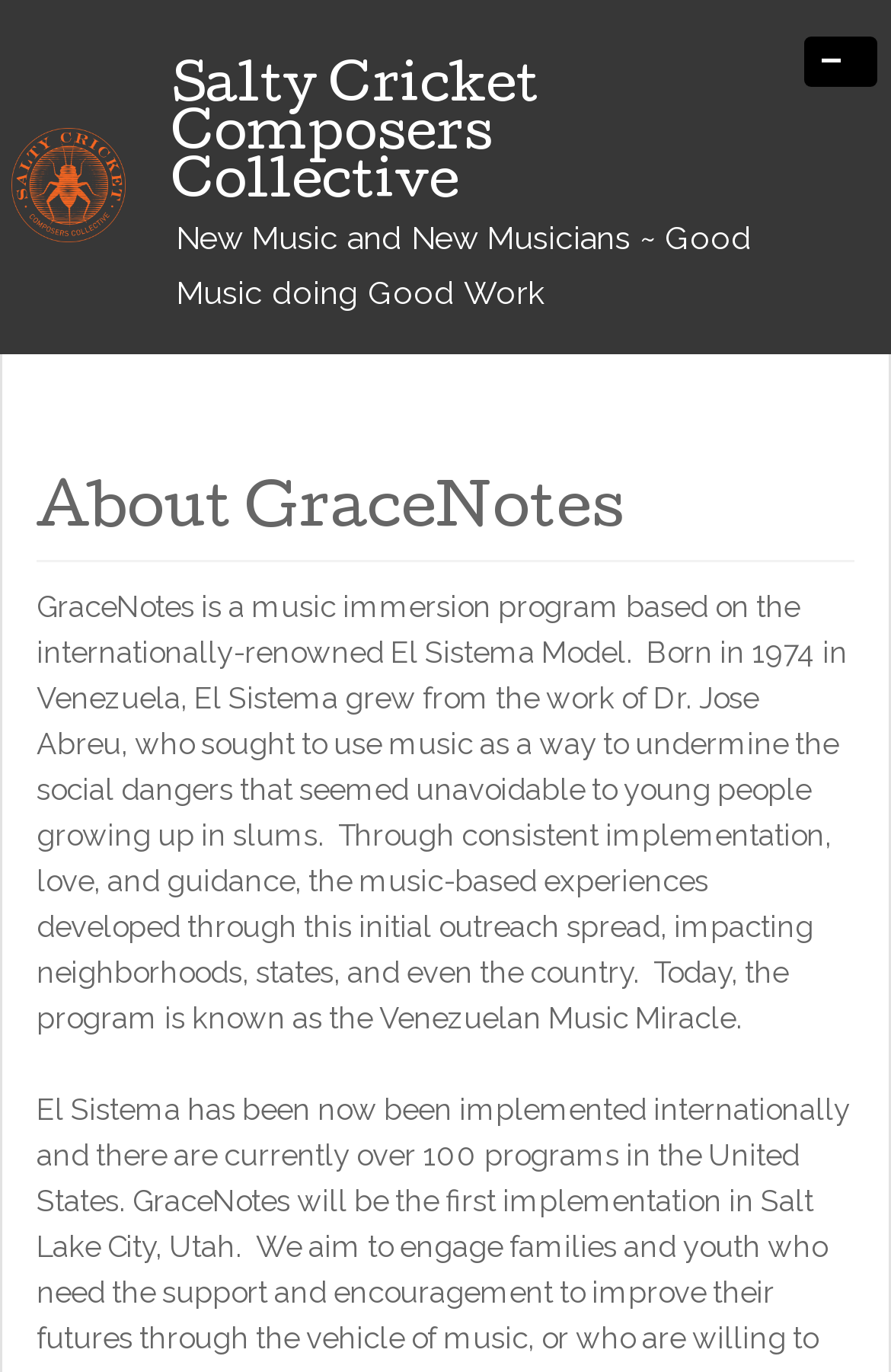Give a concise answer of one word or phrase to the question: 
Where was El Sistema born?

Venezuela